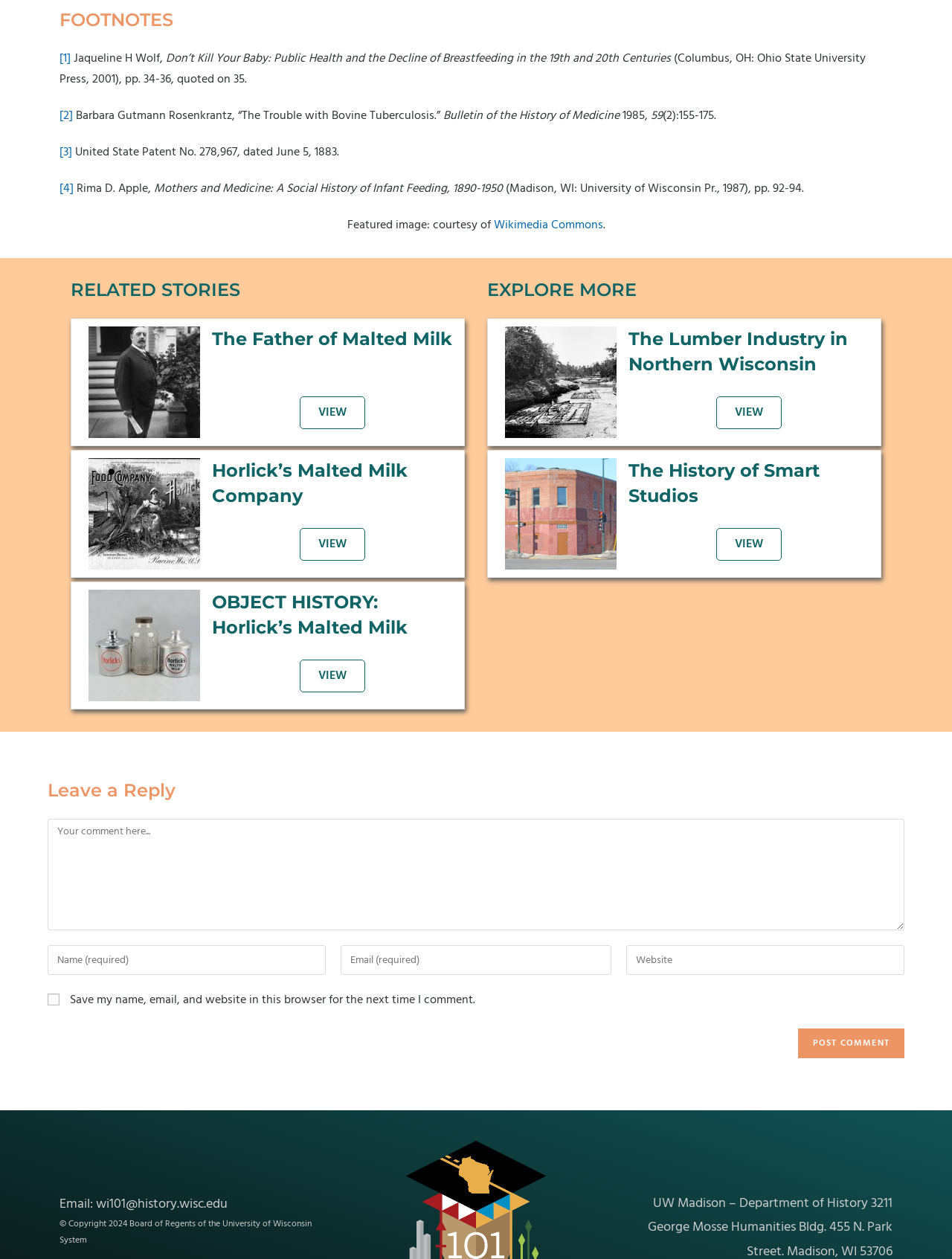Give a concise answer using one word or a phrase to the following question:
What is the name of the university system mentioned in the copyright notice?

University of Wisconsin System